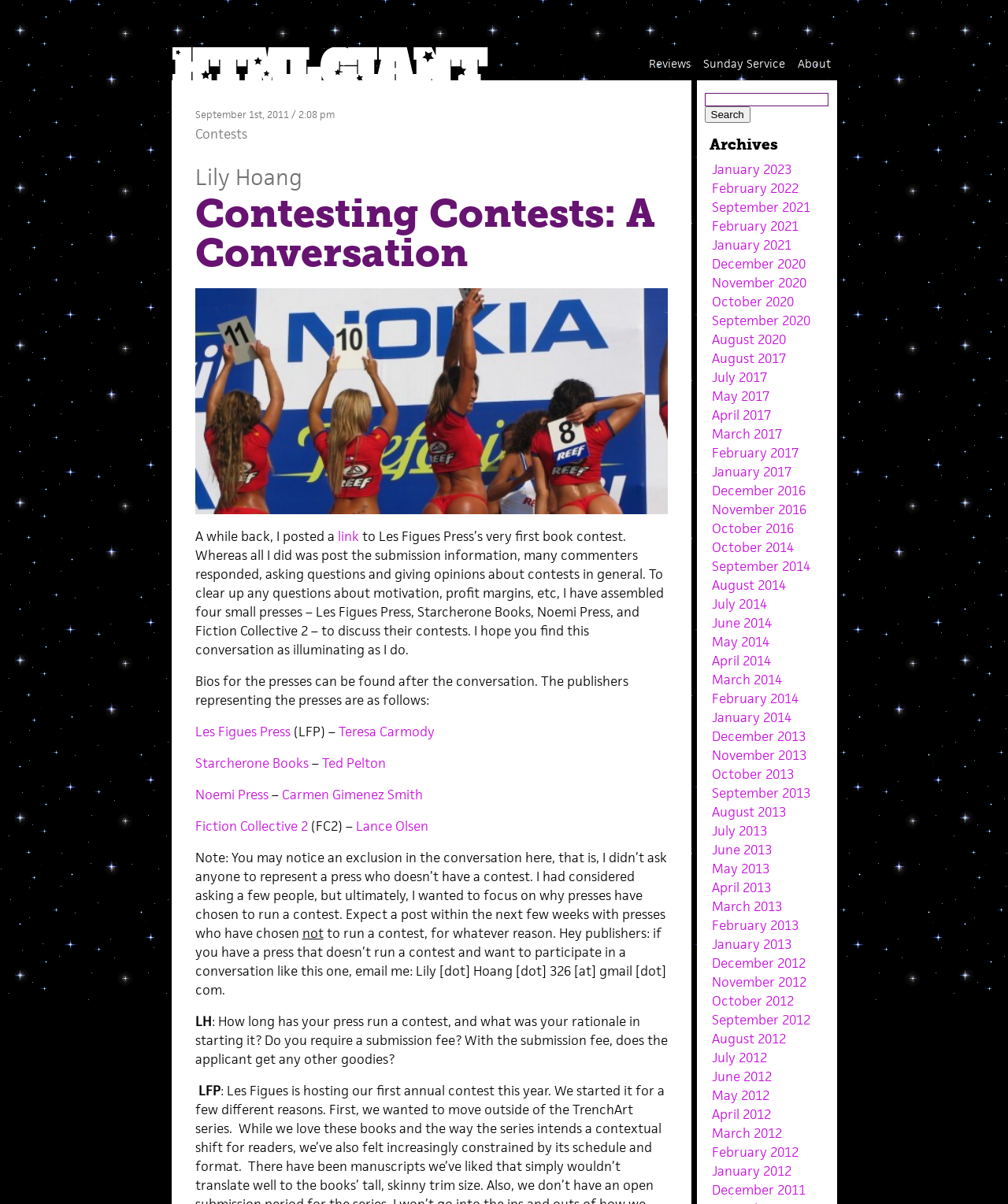Given the element description "Les Figues Press" in the screenshot, predict the bounding box coordinates of that UI element.

[0.193, 0.601, 0.288, 0.615]